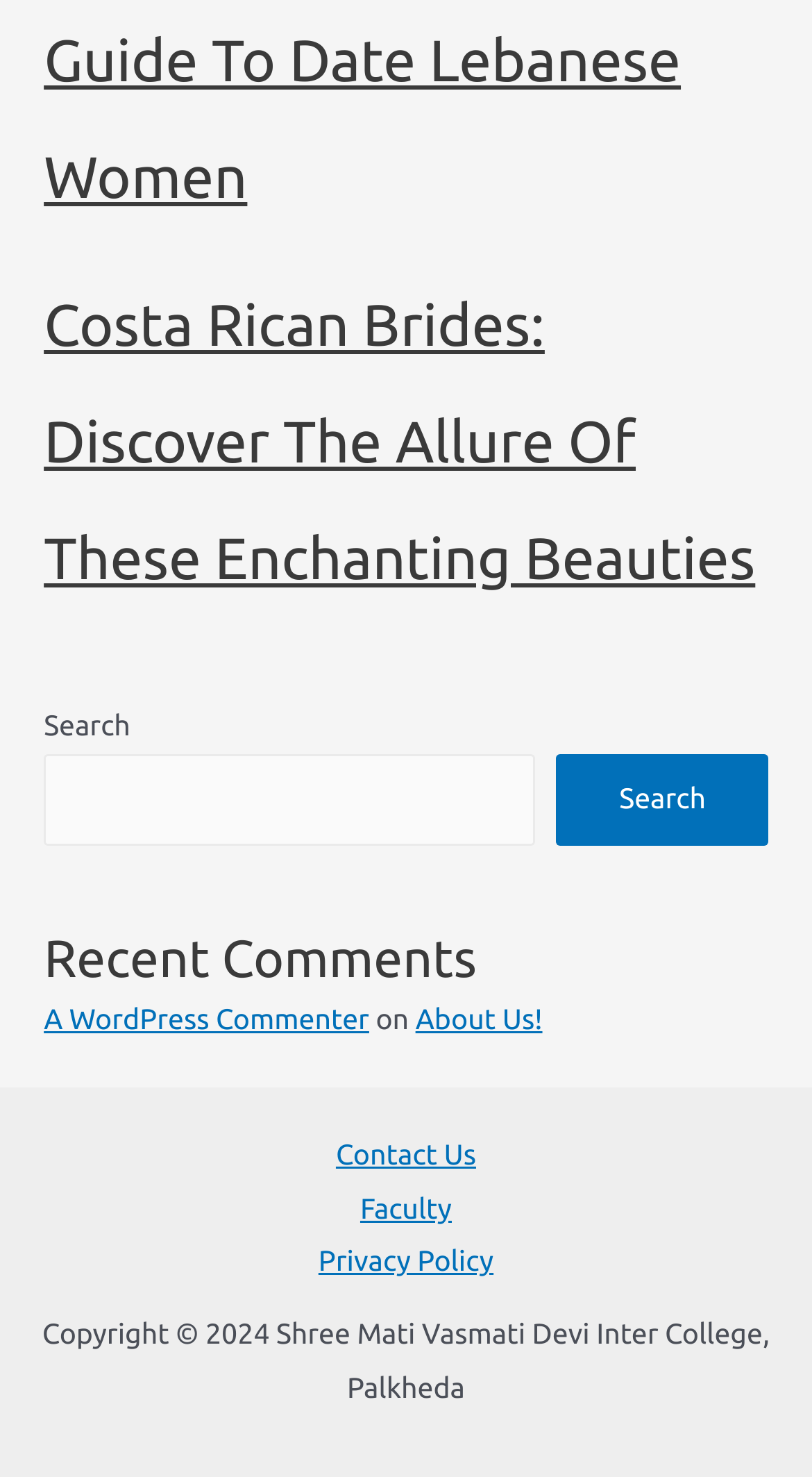Provide the bounding box coordinates of the section that needs to be clicked to accomplish the following instruction: "Contact us."

[0.362, 0.765, 0.638, 0.8]